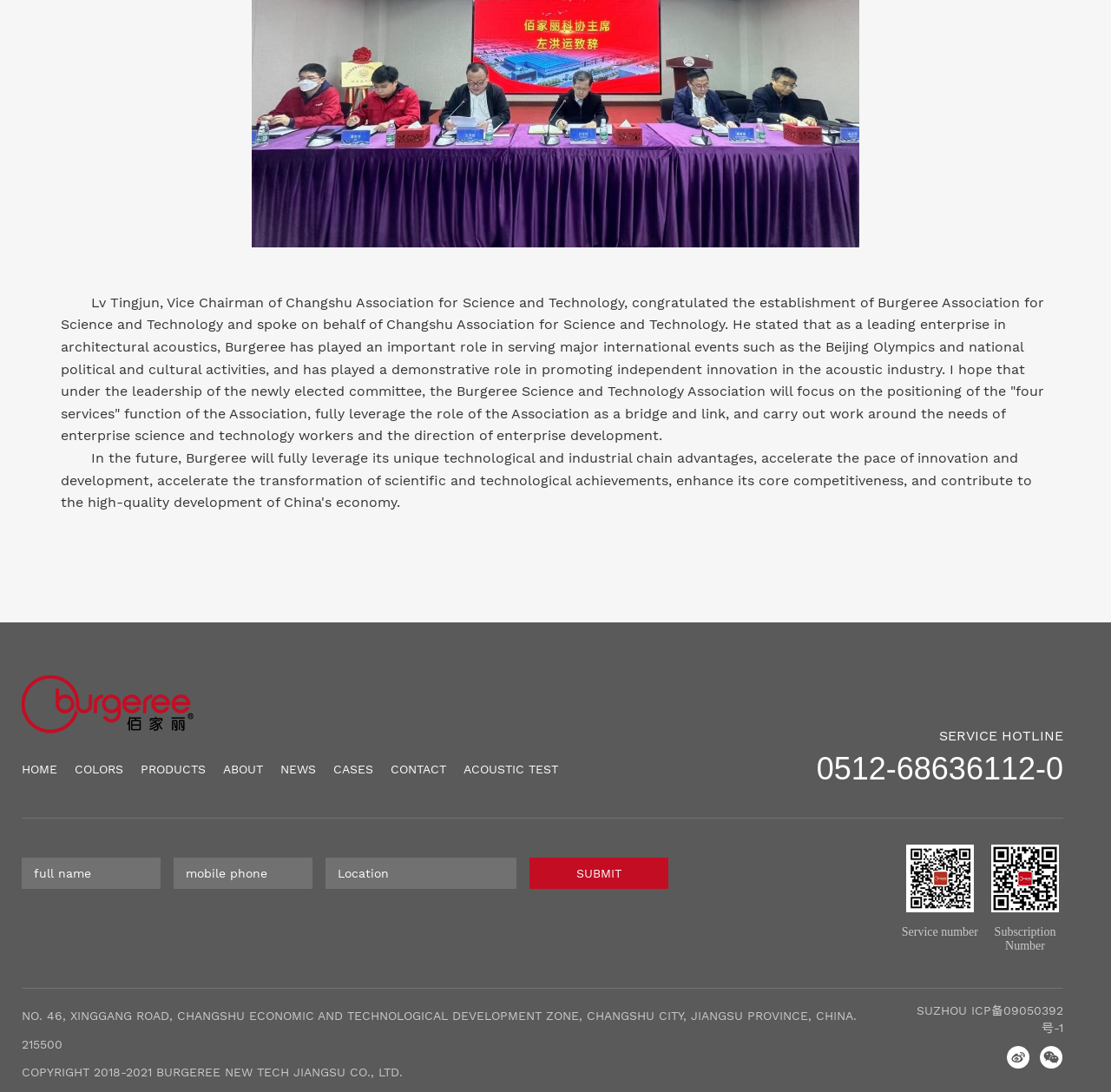Locate the bounding box coordinates of the clickable area to execute the instruction: "Click the SUBMIT button". Provide the coordinates as four float numbers between 0 and 1, represented as [left, top, right, bottom].

[0.477, 0.785, 0.602, 0.814]